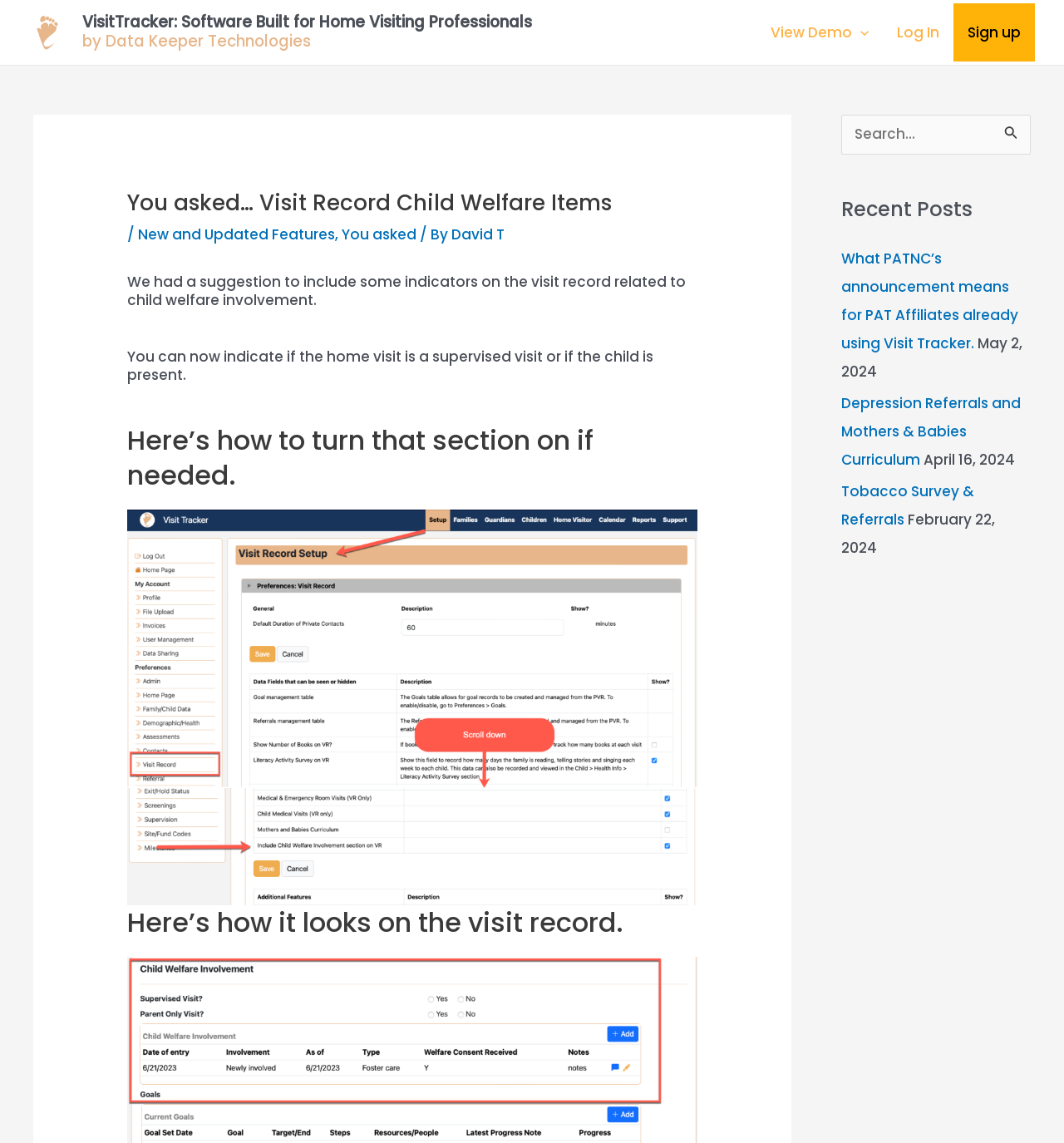Please indicate the bounding box coordinates of the element's region to be clicked to achieve the instruction: "Click on 'Sign up'". Provide the coordinates as four float numbers between 0 and 1, i.e., [left, top, right, bottom].

[0.896, 0.003, 0.973, 0.054]